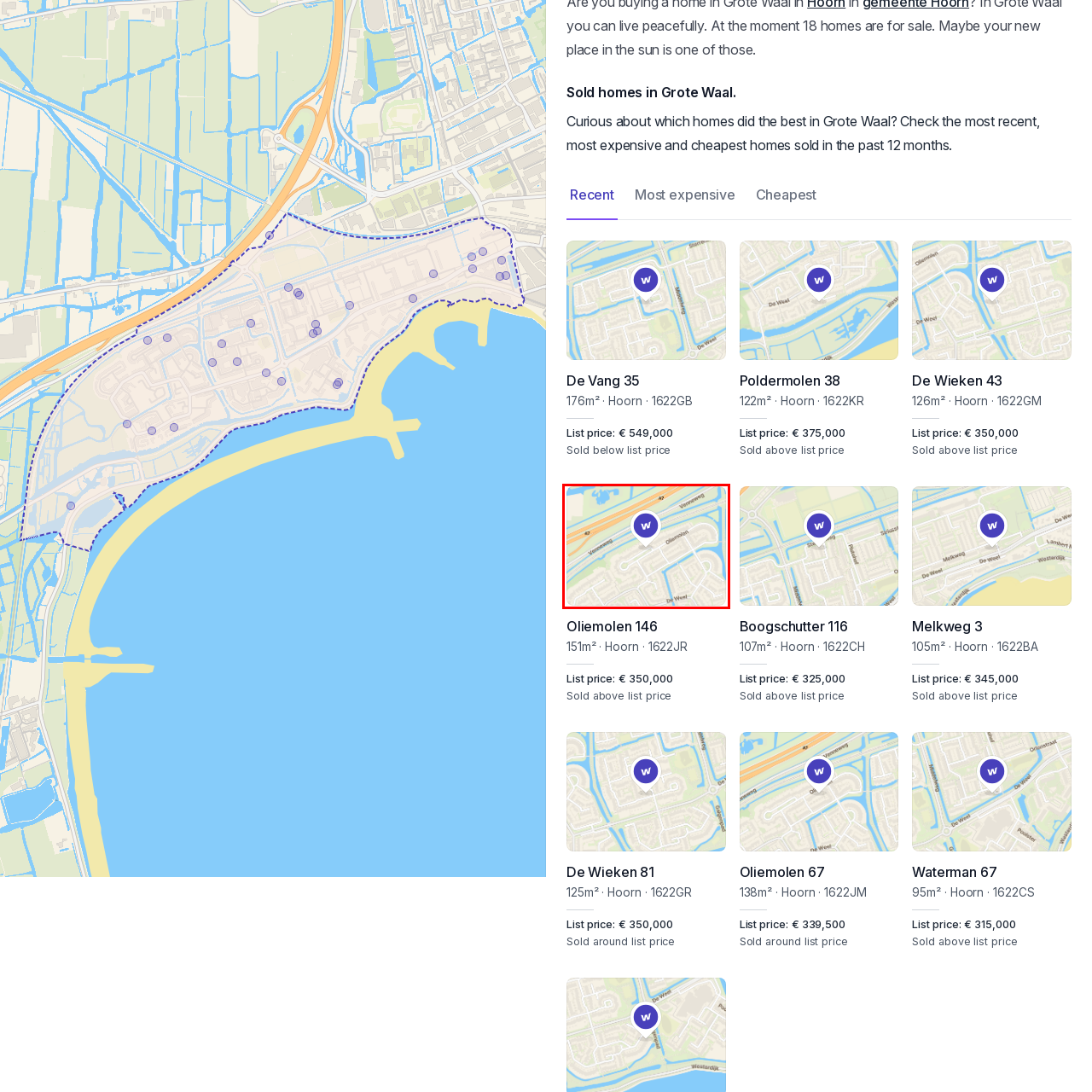Direct your attention to the image enclosed by the red boundary, What type of features are illustrated around the property? 
Answer concisely using a single word or phrase.

Nearby roads and residential areas